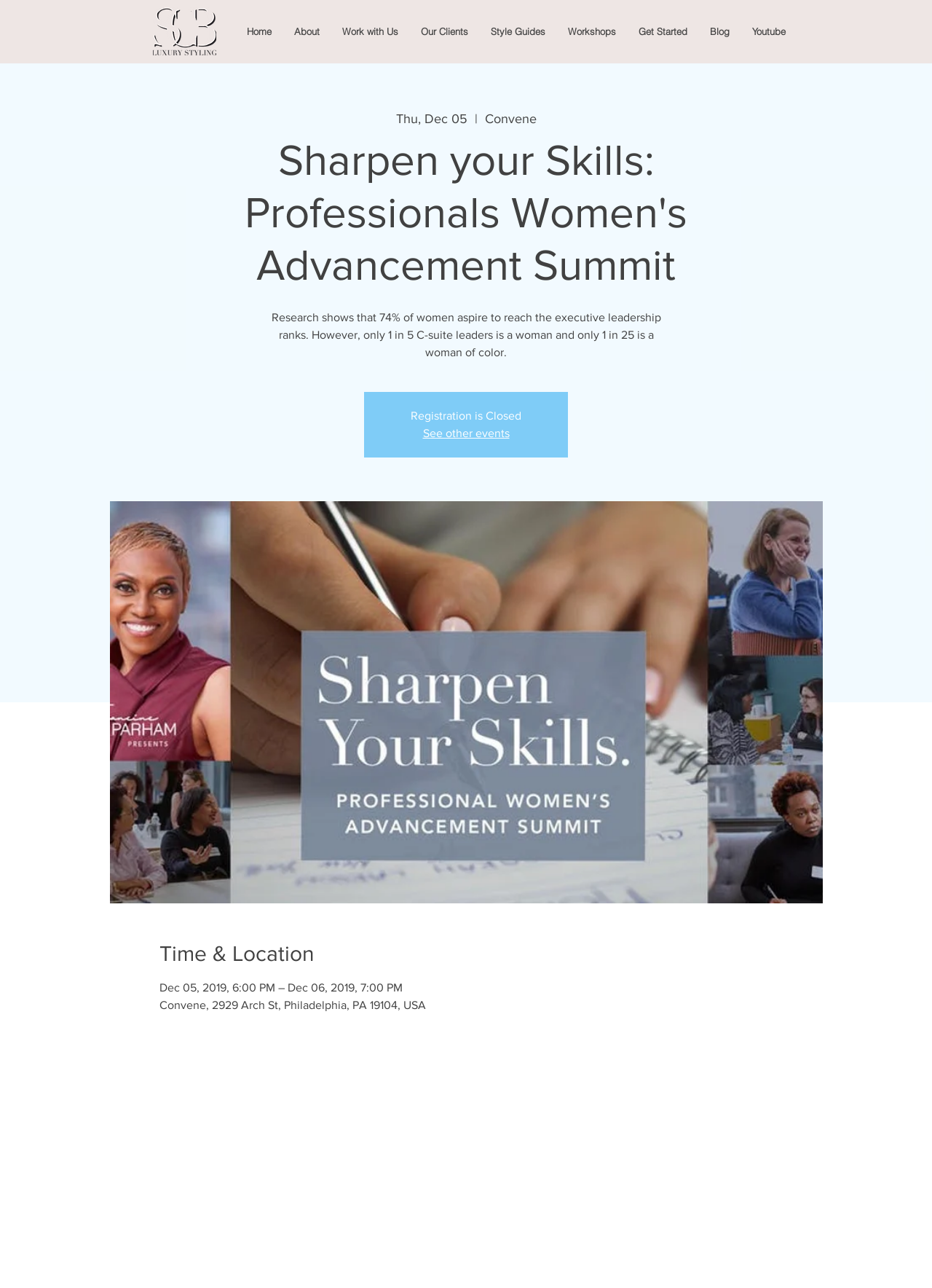Please identify the coordinates of the bounding box that should be clicked to fulfill this instruction: "Click the Home link".

[0.252, 0.016, 0.303, 0.032]